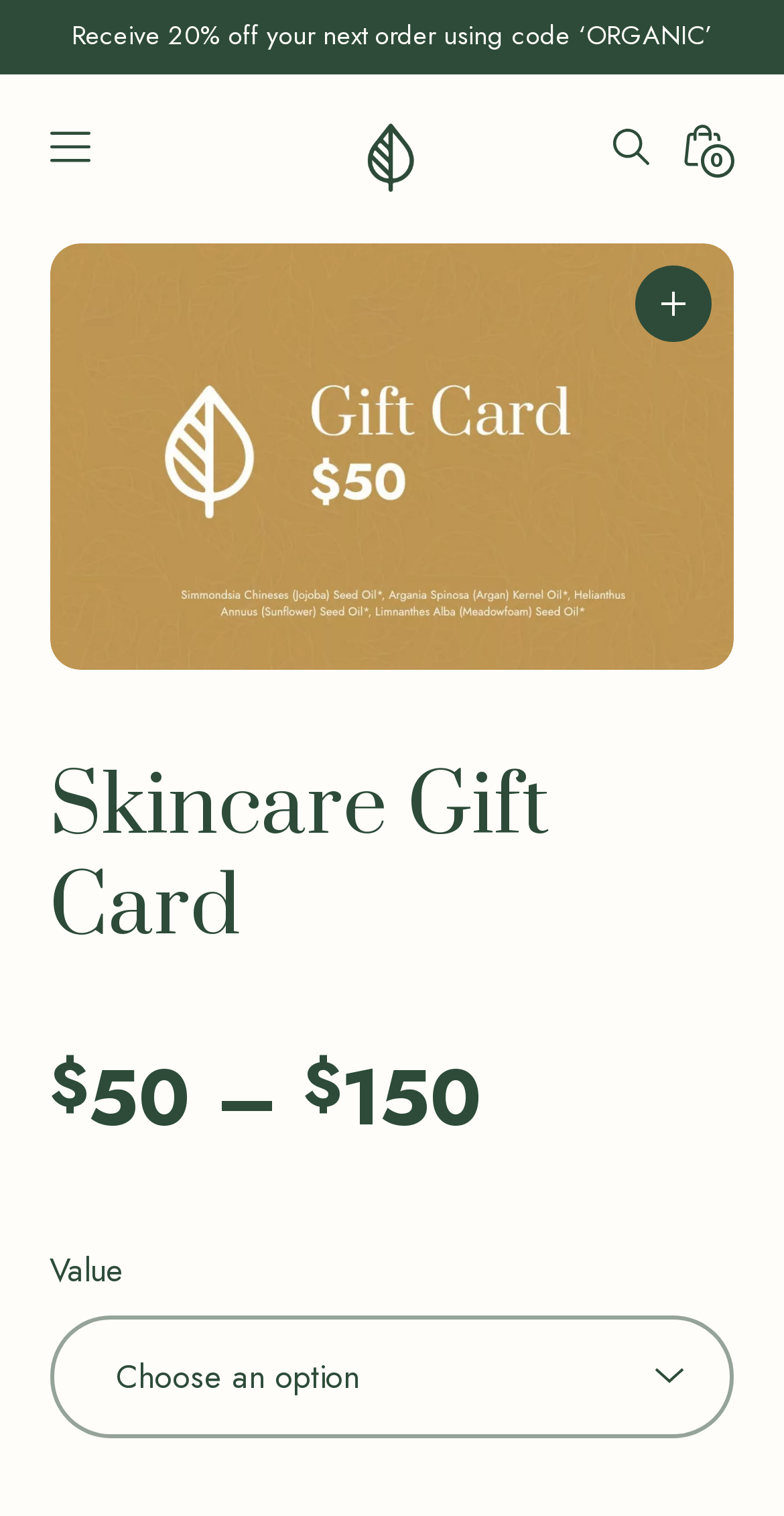How many hidden buttons are there on the page?
Refer to the image and respond with a one-word or short-phrase answer.

4